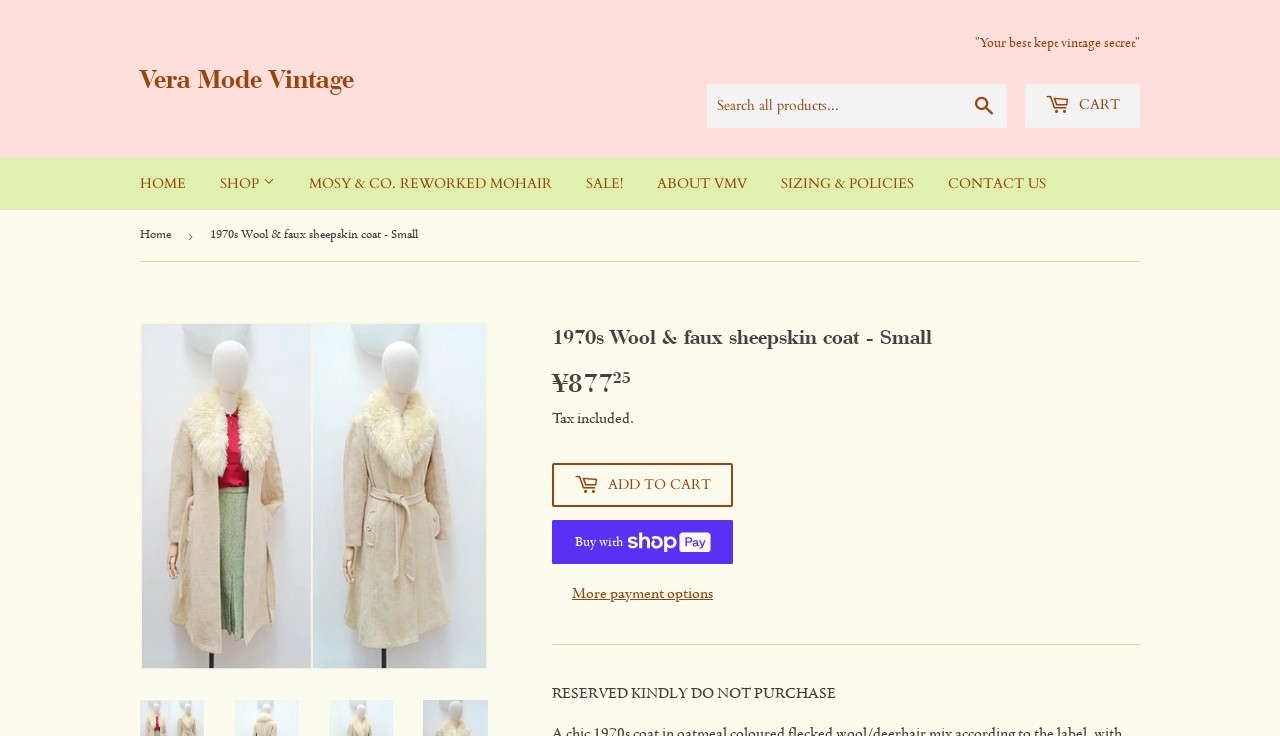Provide the bounding box coordinates of the UI element that matches the description: "Dresses".

[0.161, 0.402, 0.335, 0.46]